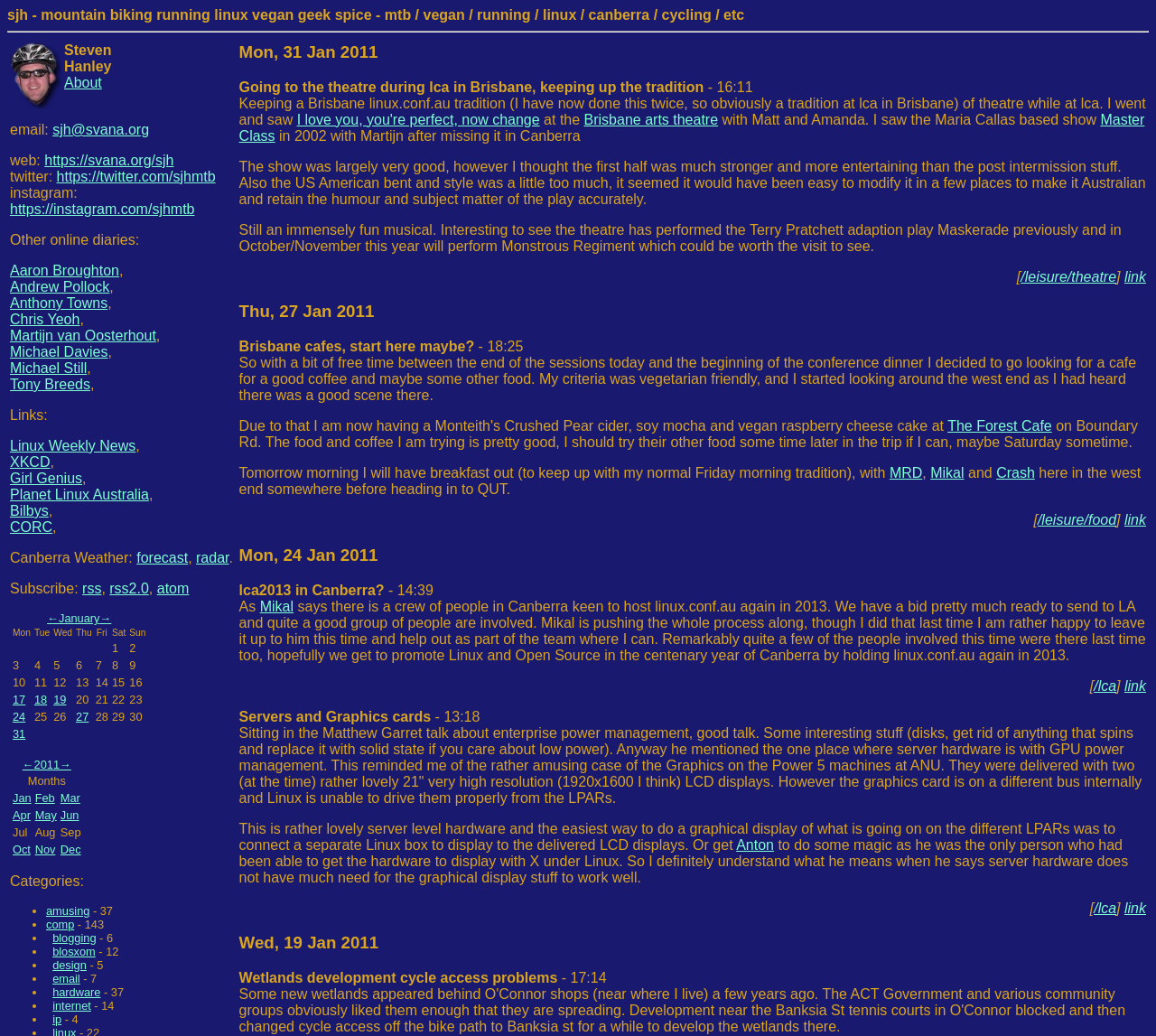Indicate the bounding box coordinates of the element that needs to be clicked to satisfy the following instruction: "View January calendar". The coordinates should be four float numbers between 0 and 1, i.e., [left, top, right, bottom].

[0.009, 0.59, 0.129, 0.718]